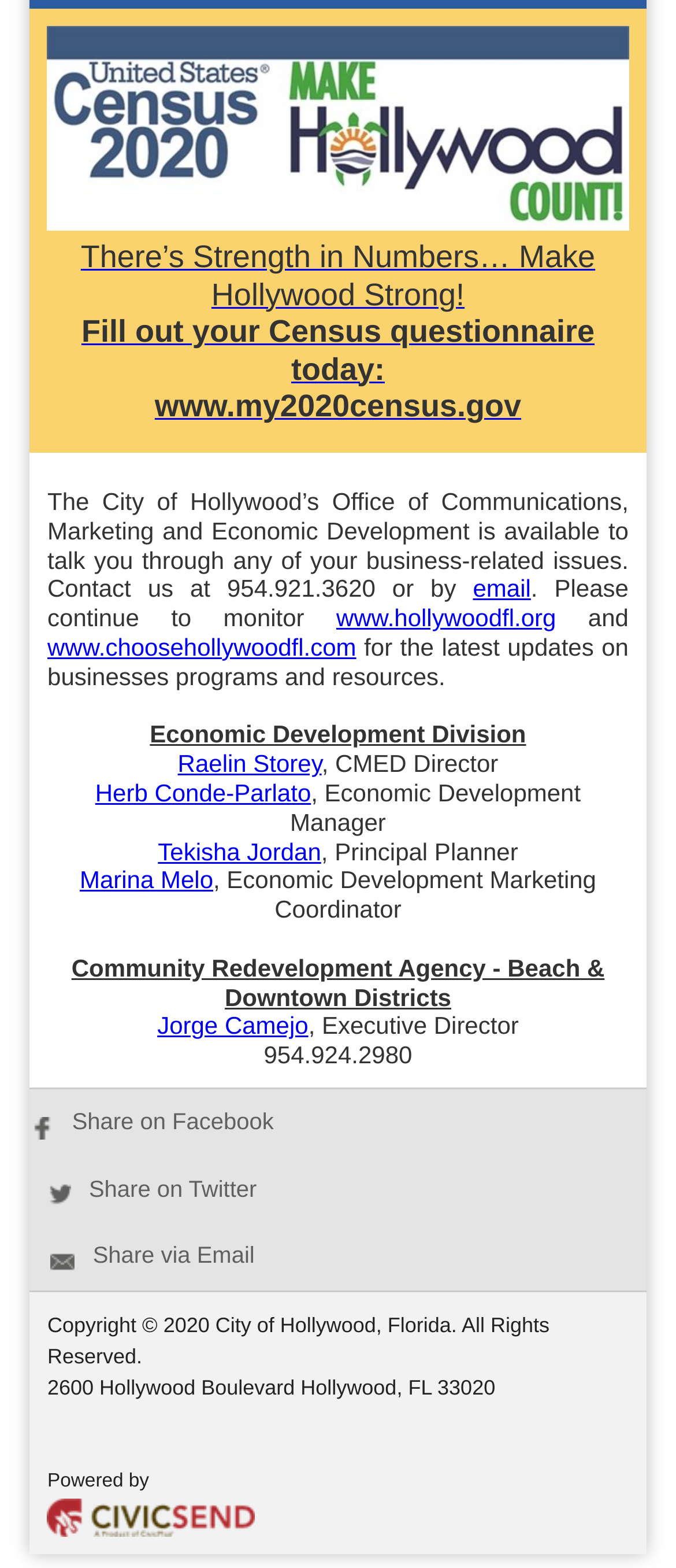What is the name of the product that powers the webpage?
Using the image, provide a concise answer in one word or a short phrase.

CivicSend